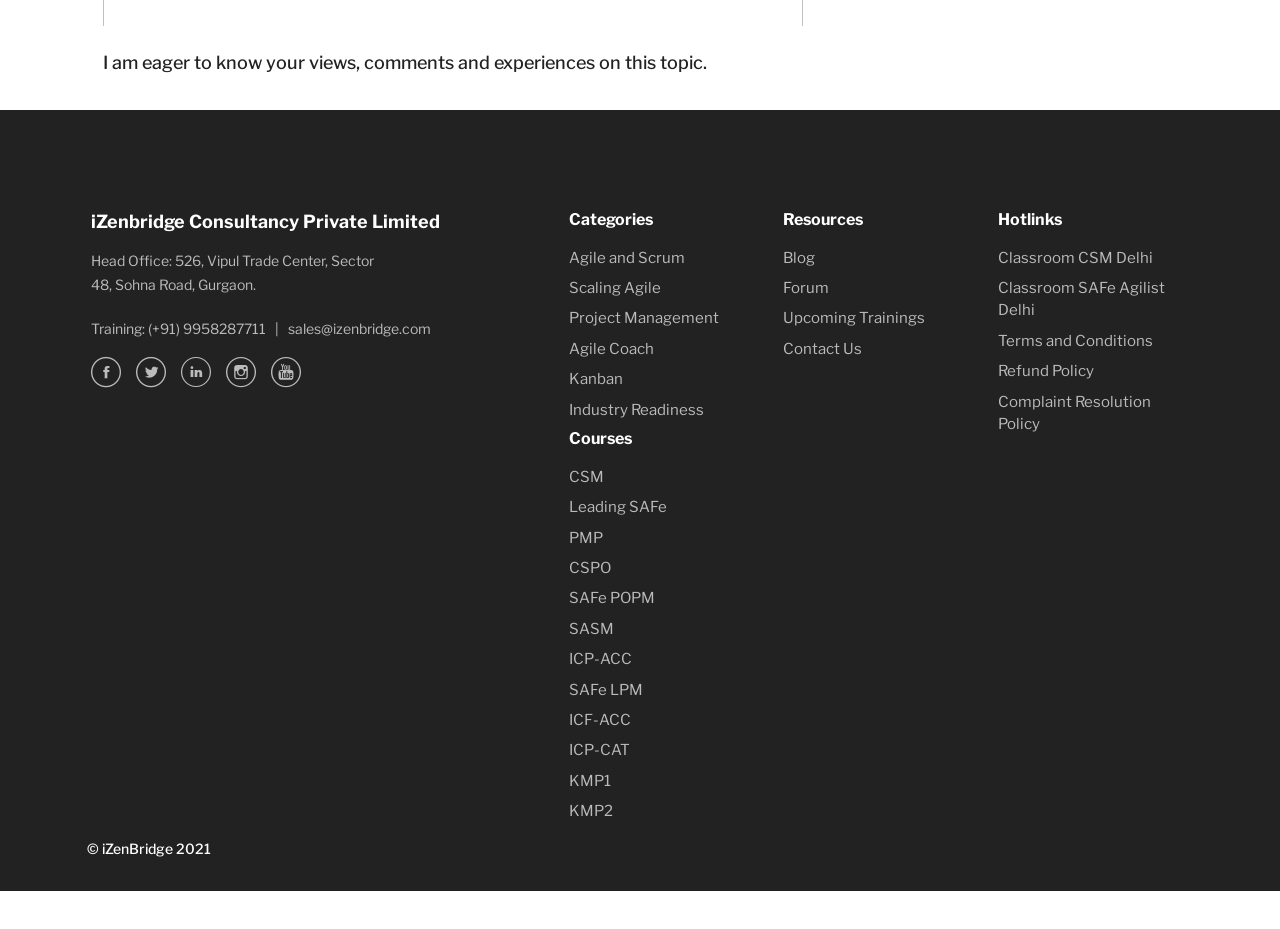Use a single word or phrase to respond to the question:
What is the email address for sales?

sales@izenbridge.com